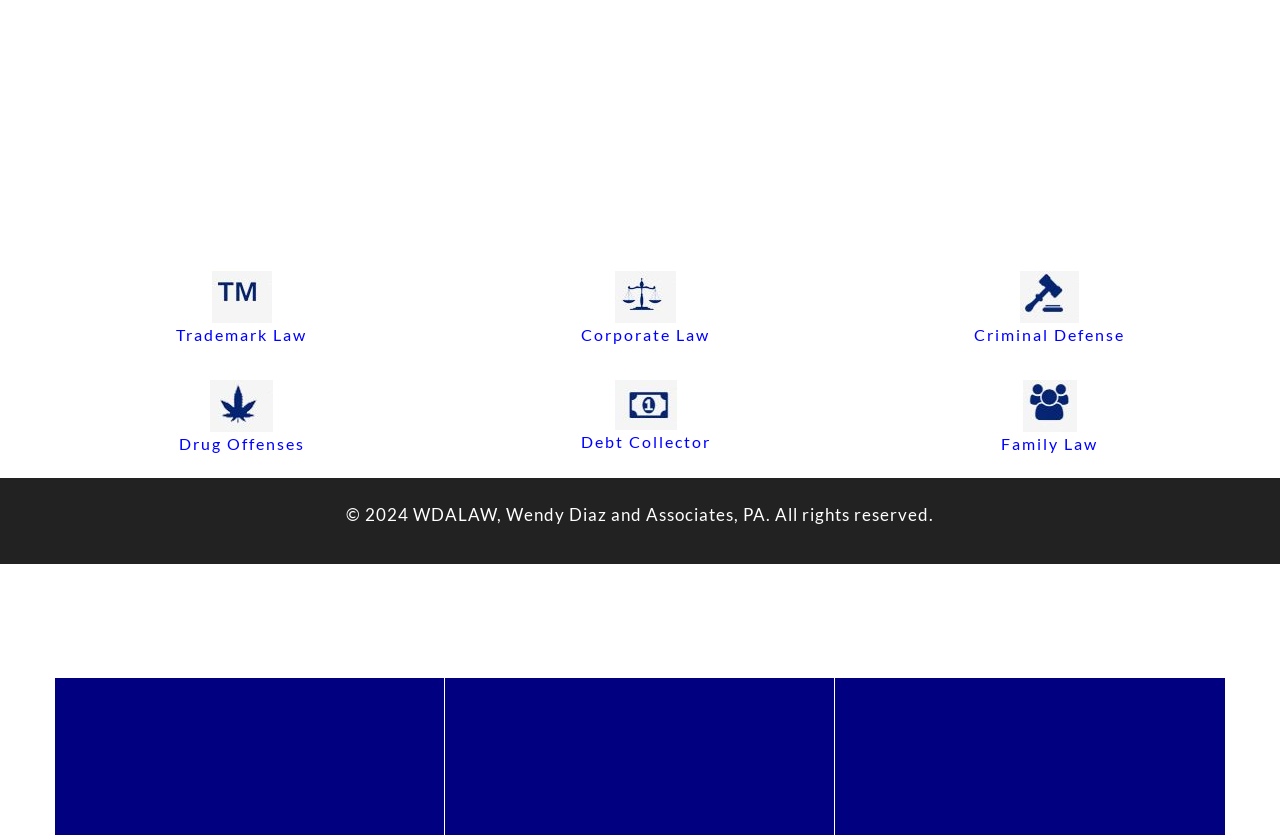Look at the image and write a detailed answer to the question: 
What is the name of the law firm?

The name of the law firm is mentioned in the heading ' WDALAW', which is likely the logo or branding of the law firm.